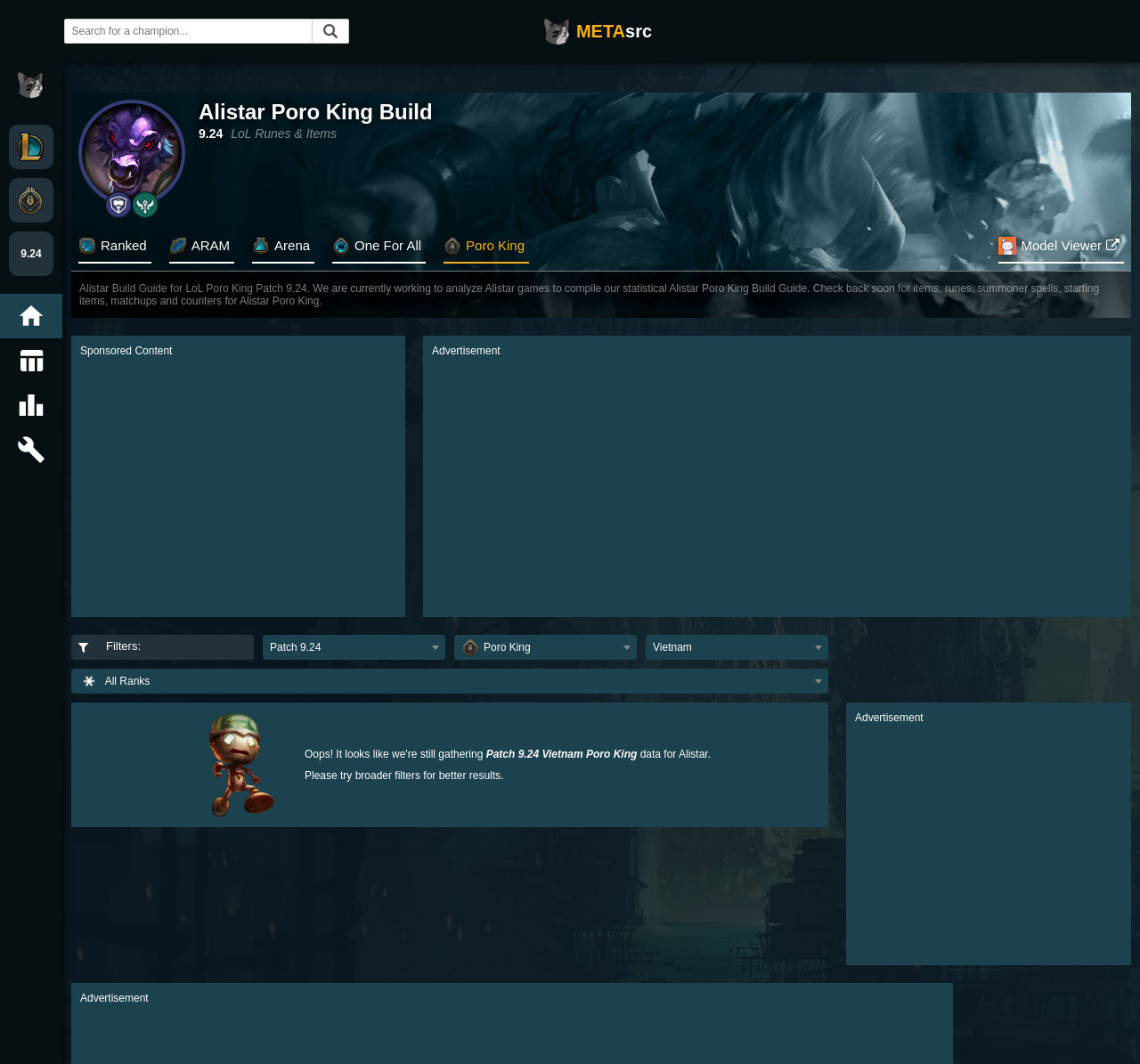Please indicate the bounding box coordinates for the clickable area to complete the following task: "Choose a game mode". The coordinates should be specified as four float numbers between 0 and 1, i.e., [left, top, right, bottom].

[0.069, 0.219, 0.133, 0.248]